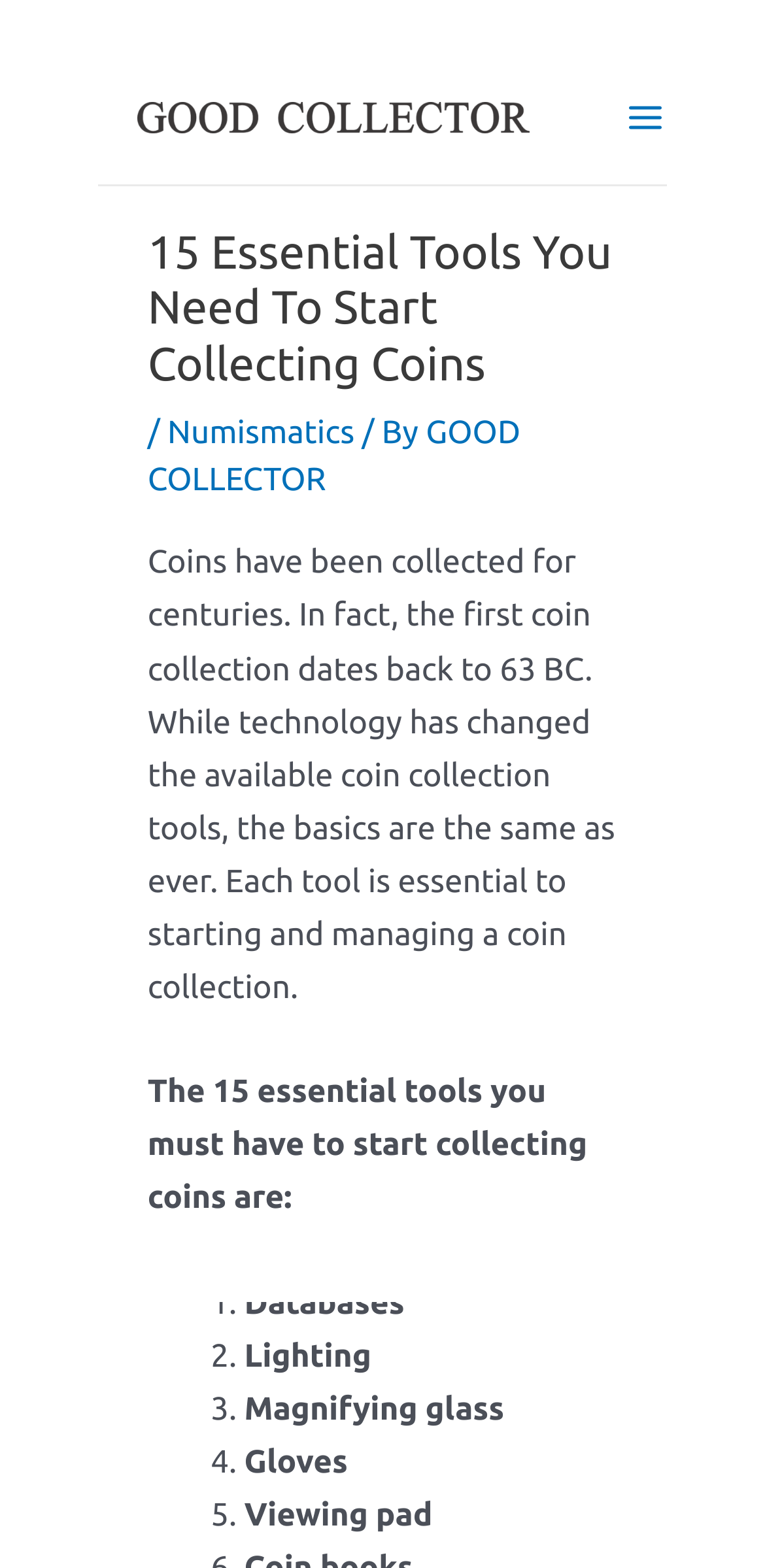Provide a brief response in the form of a single word or phrase:
What is the purpose of the magnifying glass in coin collecting?

Not specified